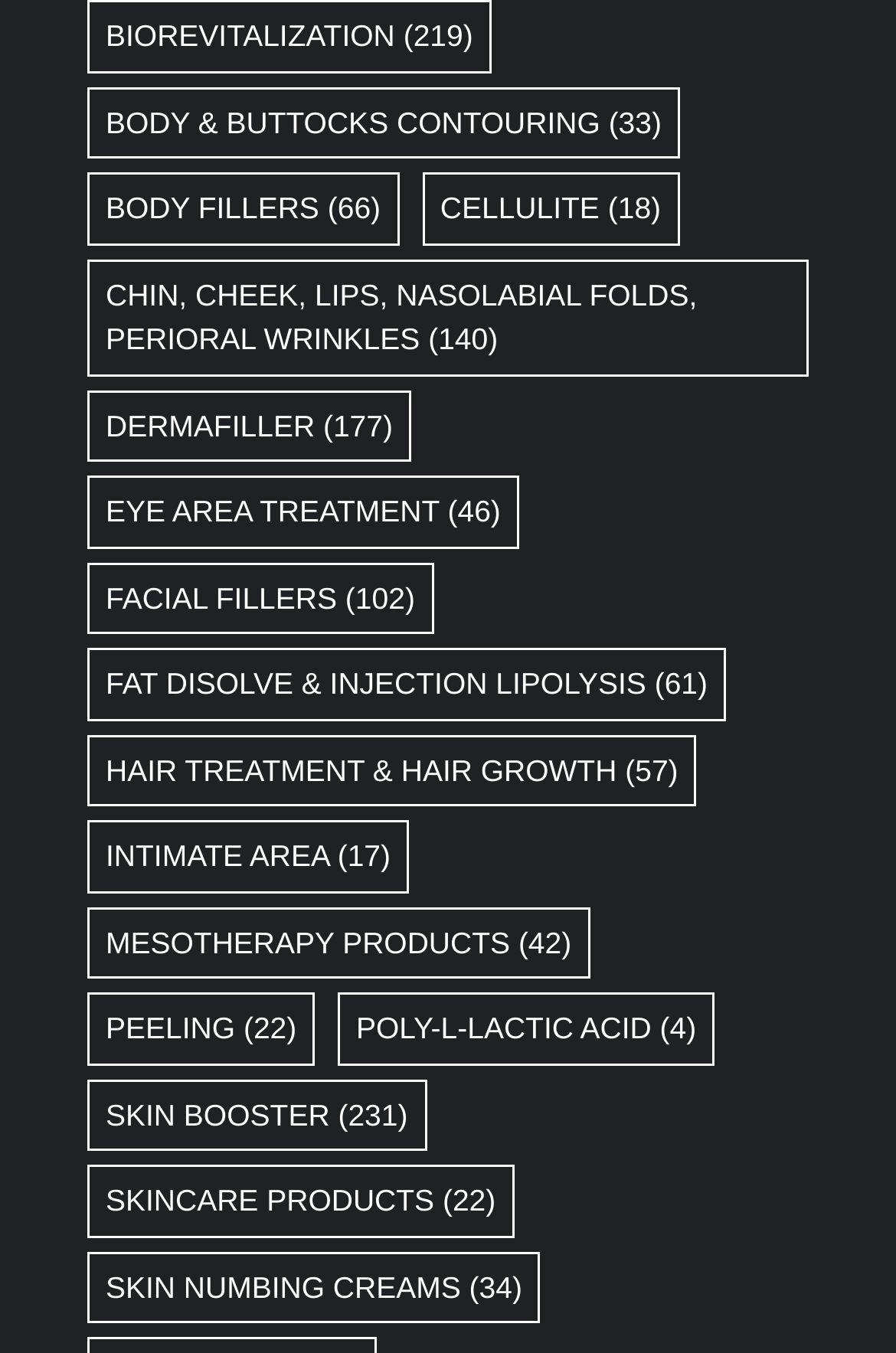Determine the bounding box for the UI element that matches this description: "SKIN NUMBING CREAMS (34)".

[0.097, 0.925, 0.603, 0.979]